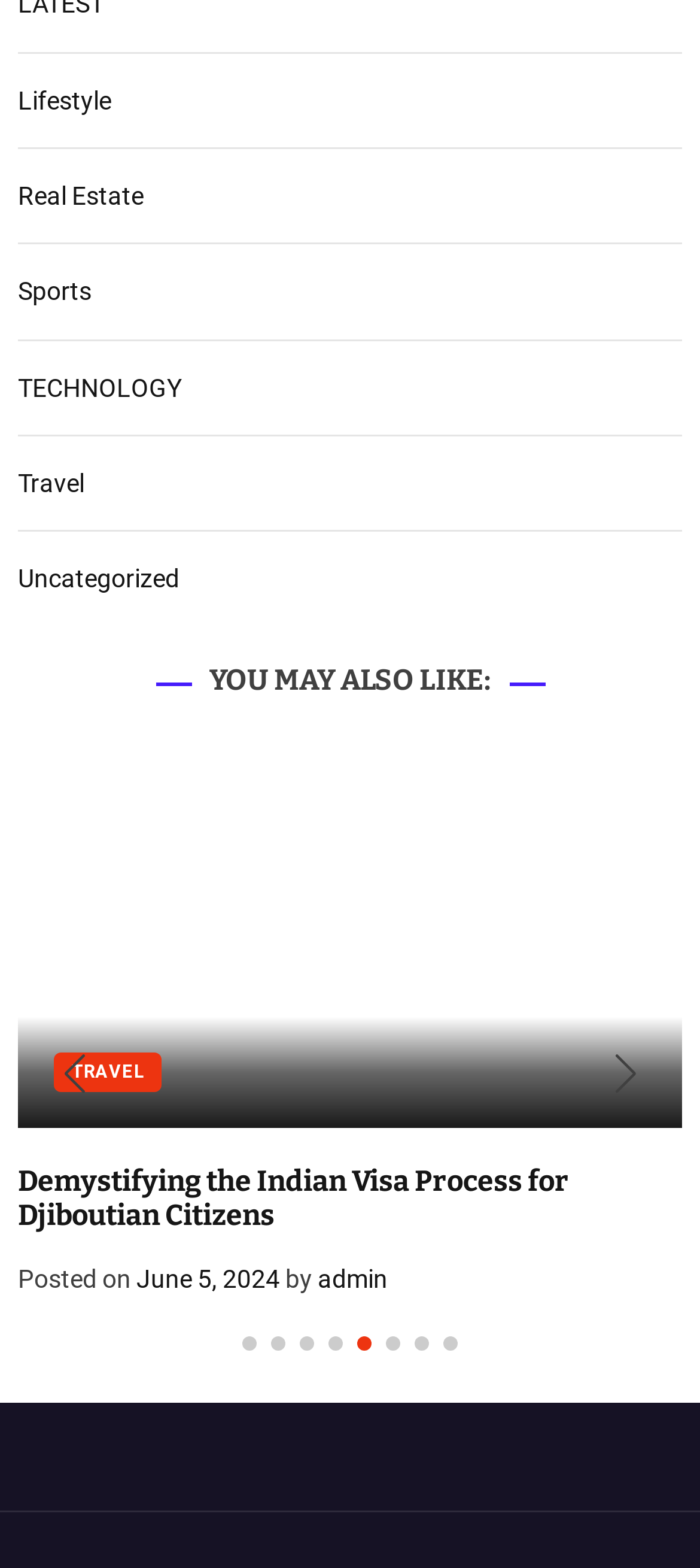Identify the bounding box coordinates of the HTML element based on this description: "harry james".

[0.474, 0.807, 0.662, 0.825]